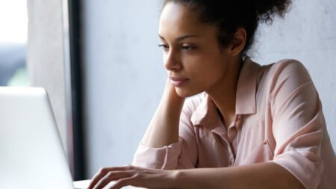What is the woman's posture?
Based on the screenshot, provide a one-word or short-phrase response.

resting her chin on her hand